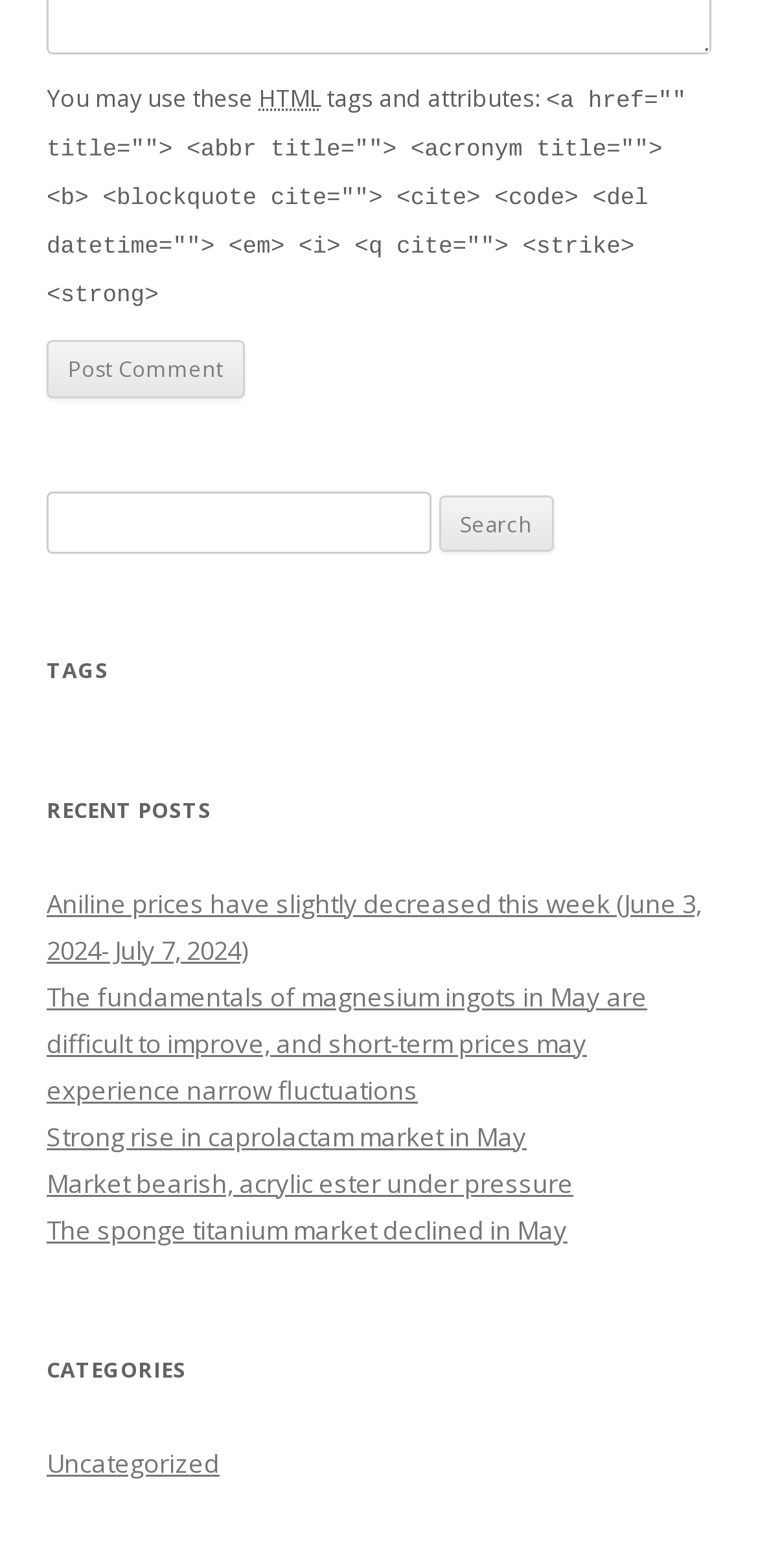What can be searched on this webpage?
Using the image as a reference, answer with just one word or a short phrase.

HTML tags and attributes